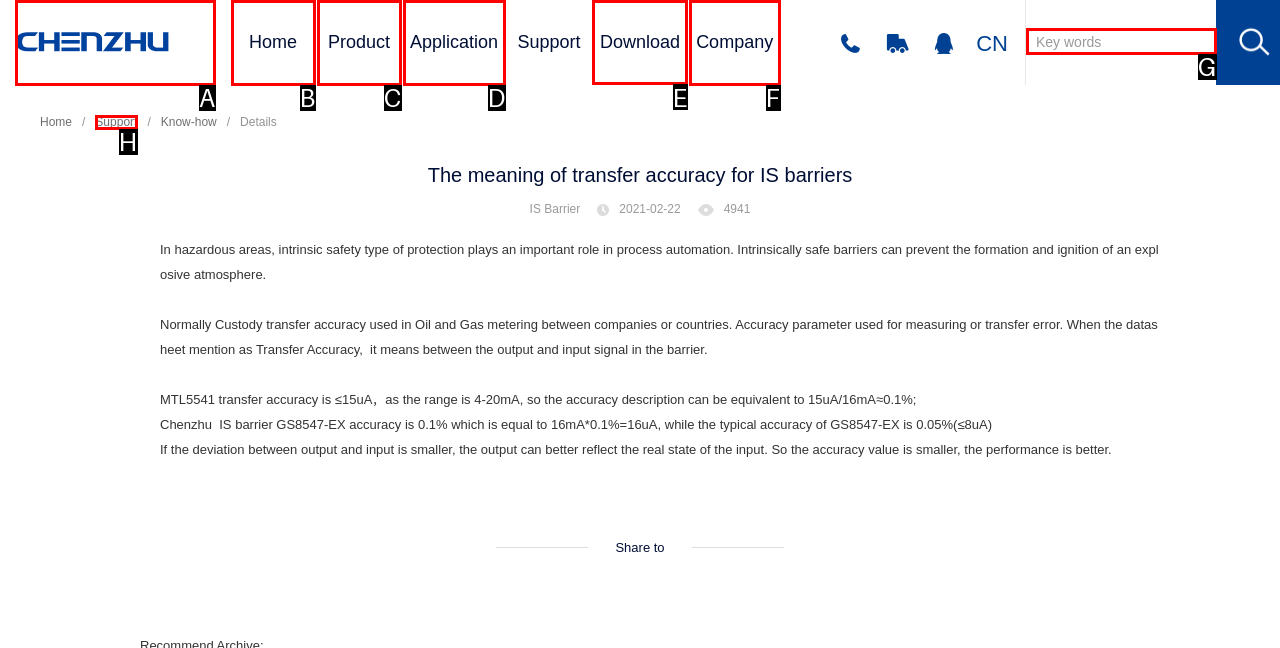Choose the UI element to click on to achieve this task: Click the Download link. Reply with the letter representing the selected element.

E